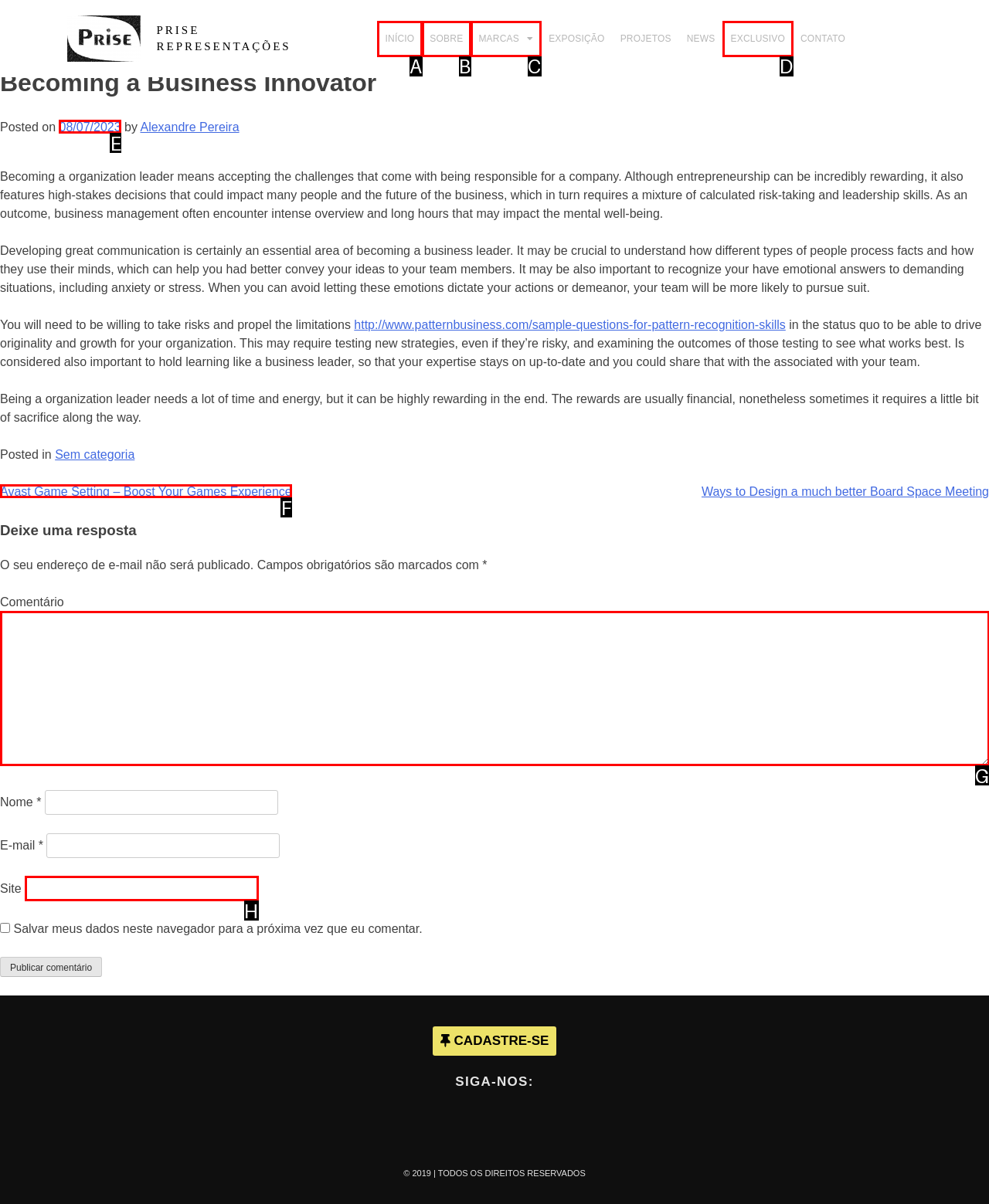Tell me the letter of the UI element to click in order to accomplish the following task: Enter a comment
Answer with the letter of the chosen option from the given choices directly.

G